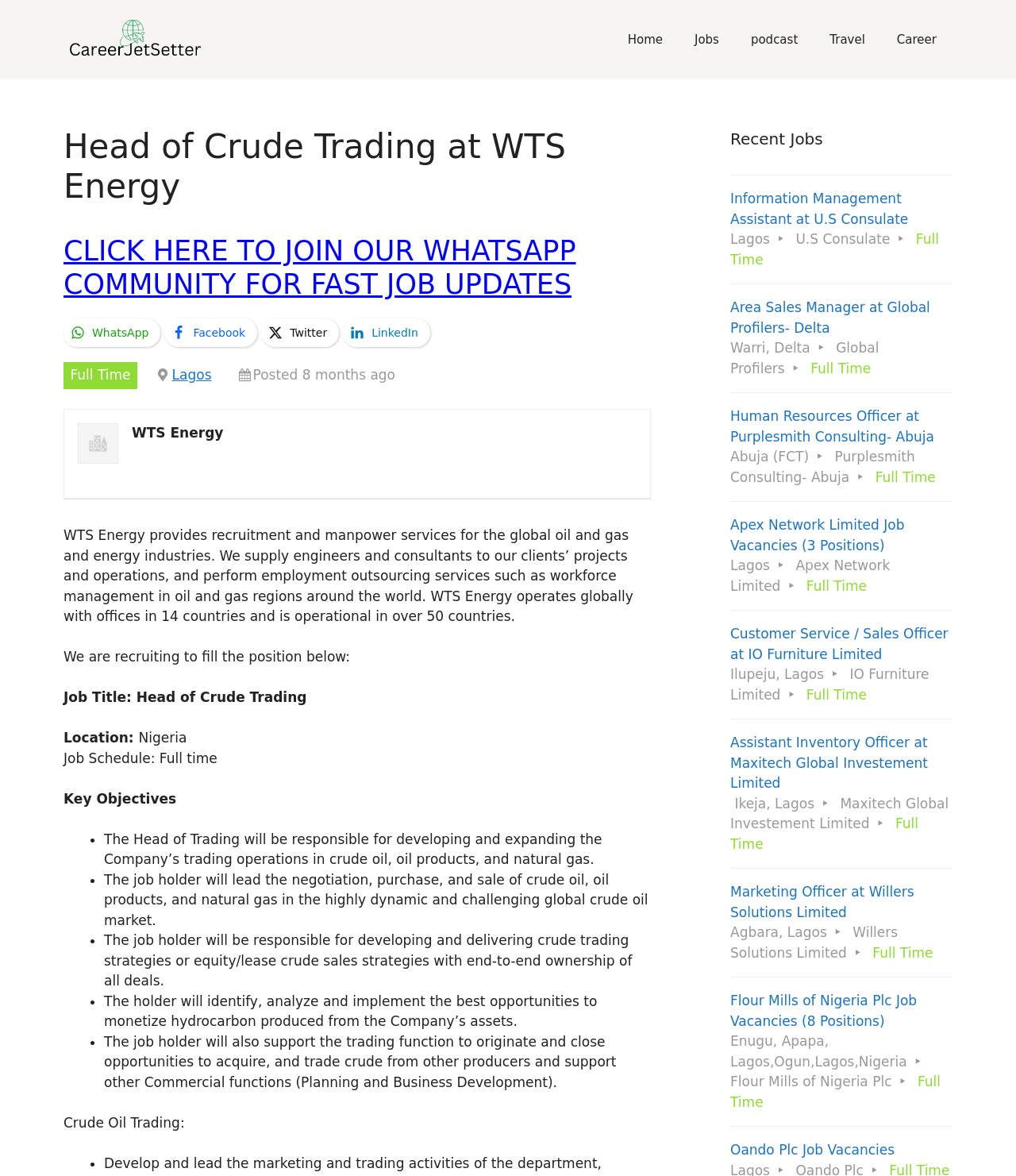What is the location of the 'Head of Crude Trading' job?
Answer the question with a single word or phrase derived from the image.

Nigeria